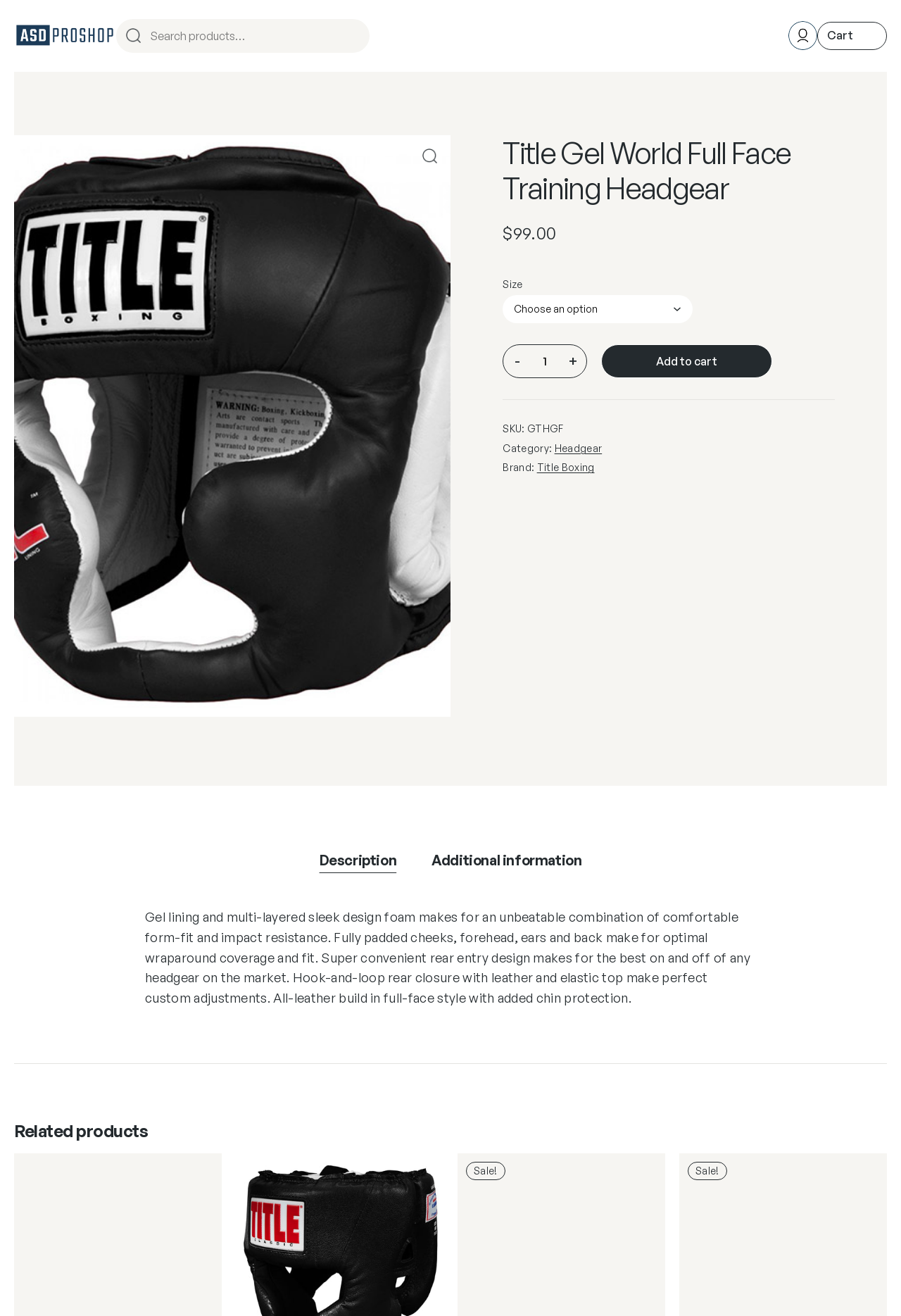Please specify the coordinates of the bounding box for the element that should be clicked to carry out this instruction: "Add to cart". The coordinates must be four float numbers between 0 and 1, formatted as [left, top, right, bottom].

[0.667, 0.262, 0.857, 0.288]